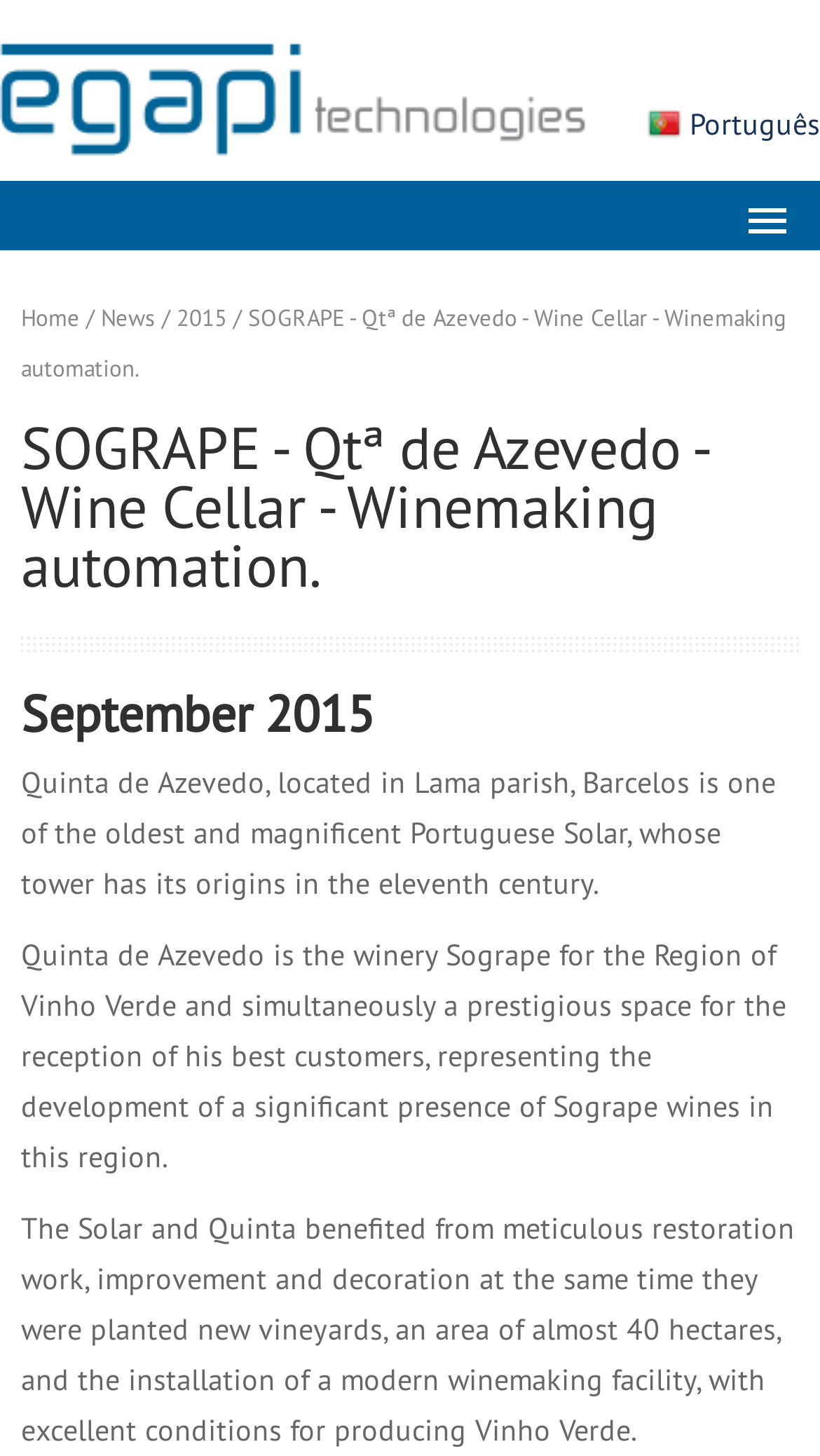Please give a succinct answer to the question in one word or phrase:
What is the purpose of Quinta de Azevedo?

reception of best customers